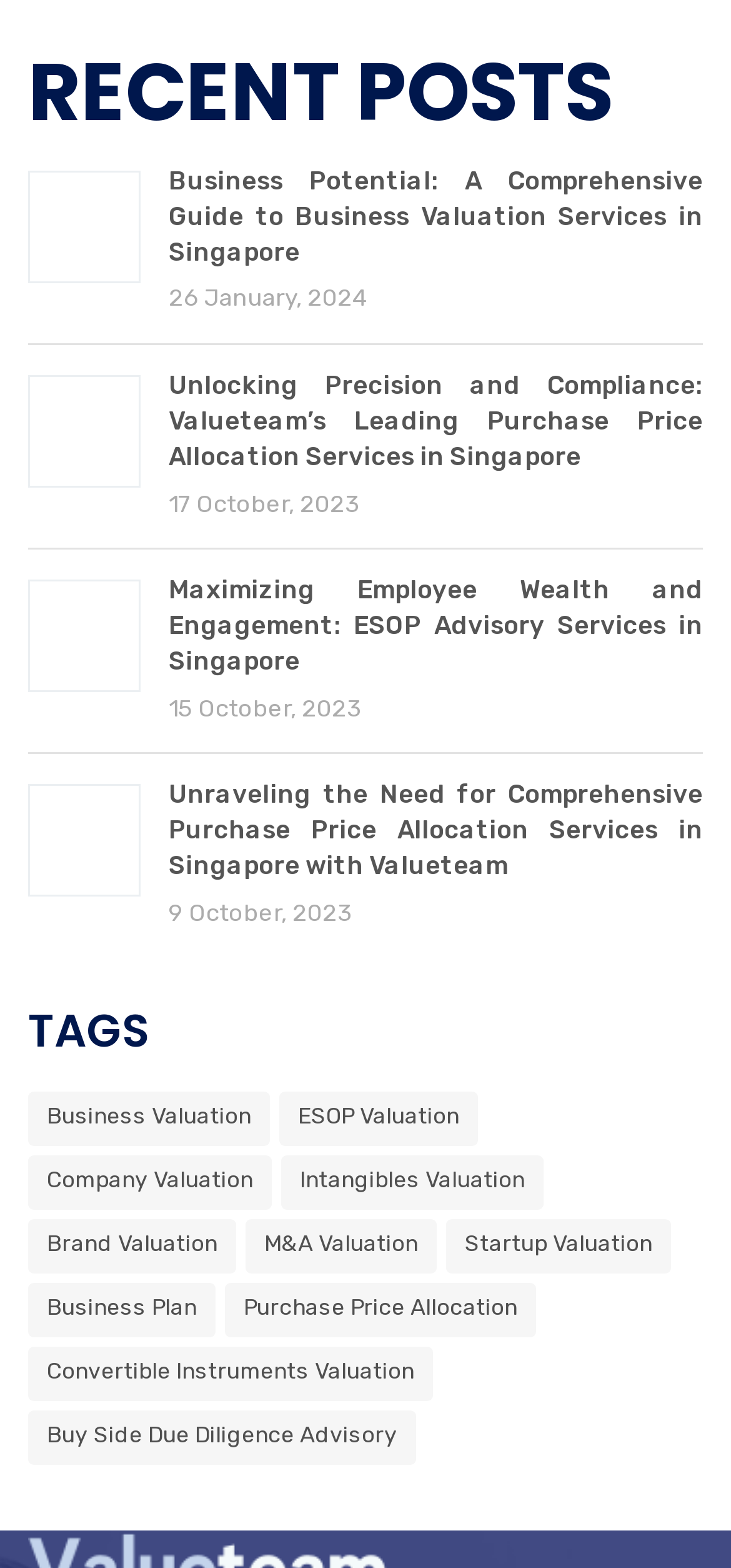Give a one-word or phrase response to the following question: What is the title of the first post?

Business Potential